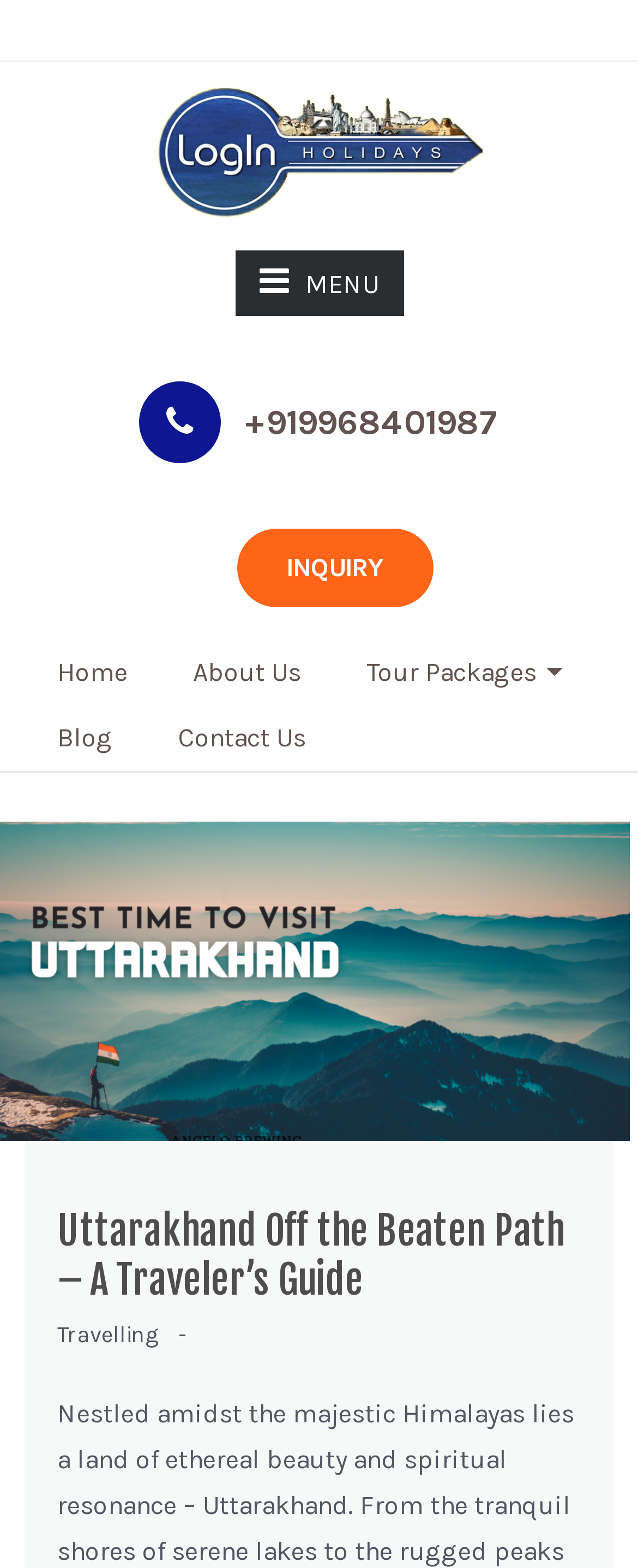Specify the bounding box coordinates of the element's area that should be clicked to execute the given instruction: "Call +919968401987". The coordinates should be four float numbers between 0 and 1, i.e., [left, top, right, bottom].

[0.038, 0.243, 0.962, 0.295]